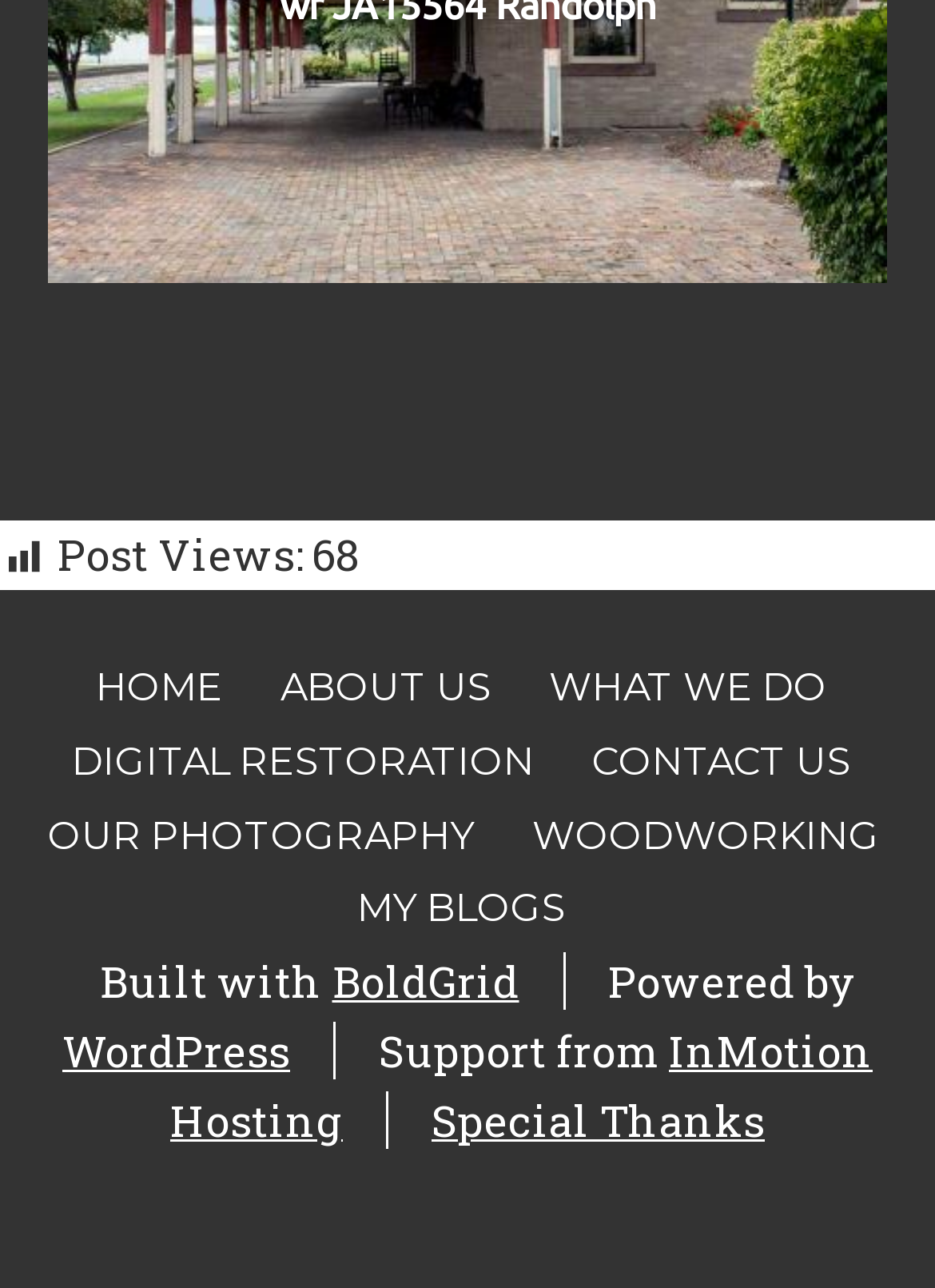Identify the bounding box coordinates of the section to be clicked to complete the task described by the following instruction: "contact the company". The coordinates should be four float numbers between 0 and 1, formatted as [left, top, right, bottom].

[0.621, 0.564, 0.923, 0.618]